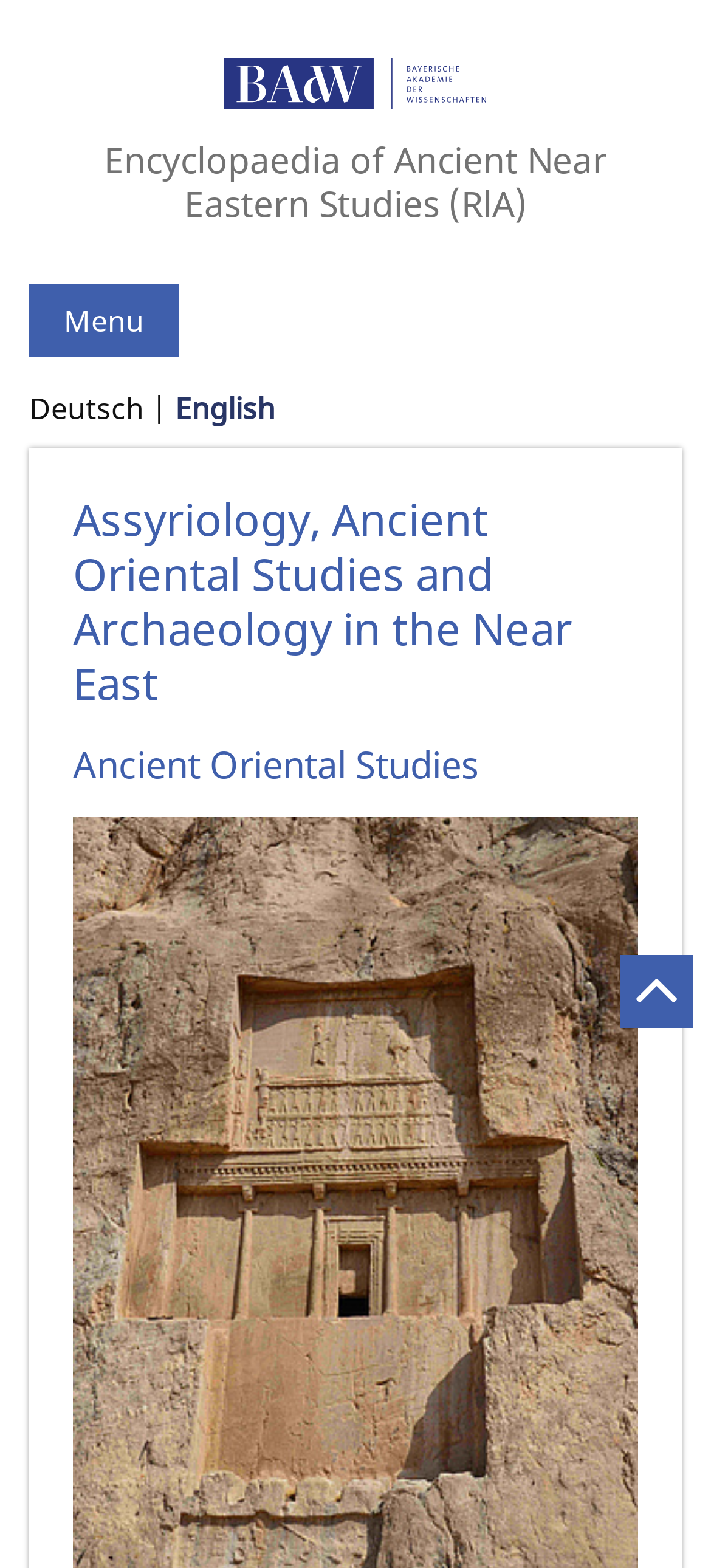Given the element description Deutsch, specify the bounding box coordinates of the corresponding UI element in the format (top-left x, top-left y, bottom-right x, bottom-right y). All values must be between 0 and 1.

[0.041, 0.248, 0.203, 0.274]